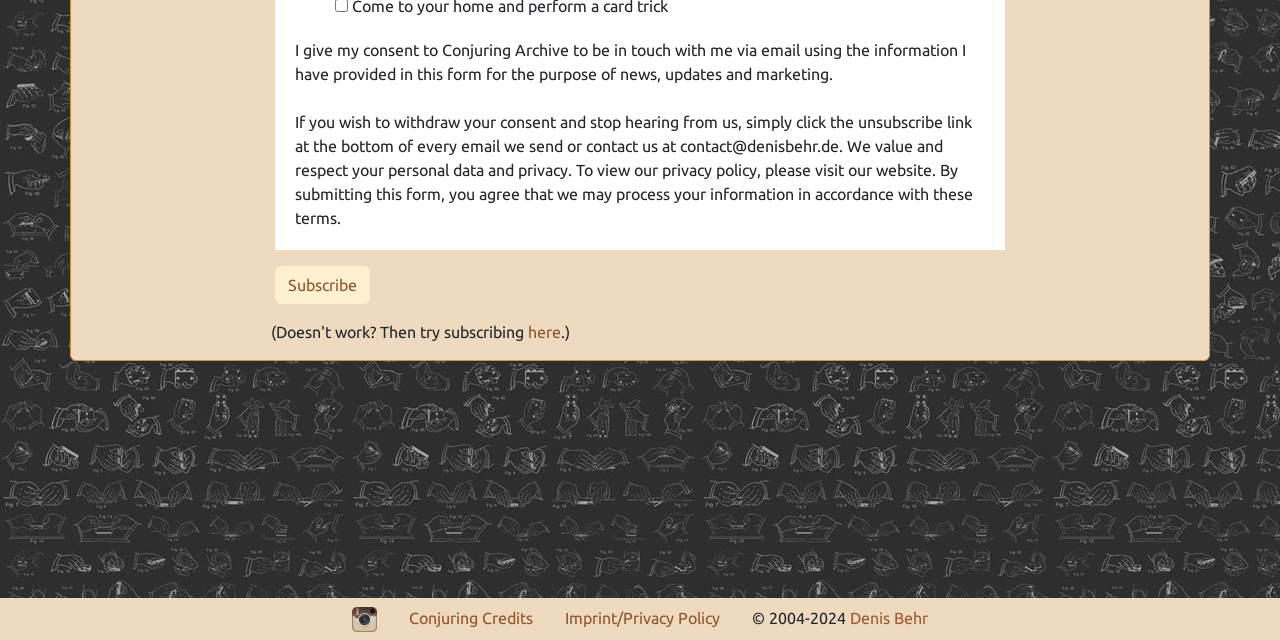Bounding box coordinates should be in the format (top-left x, top-left y, bottom-right x, bottom-right y) and all values should be floating point numbers between 0 and 1. Determine the bounding box coordinate for the UI element described as: Denis Behr

[0.664, 0.951, 0.725, 0.979]